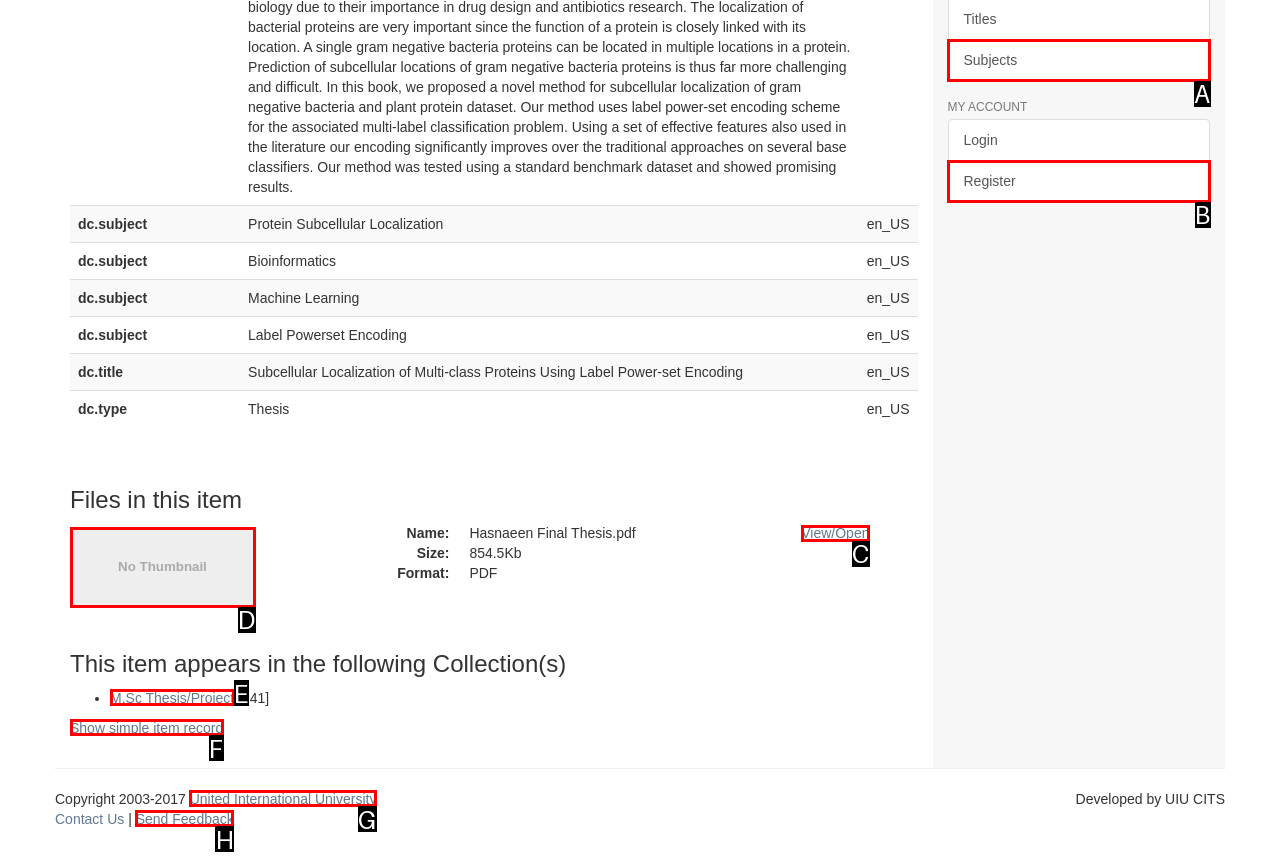Select the HTML element that corresponds to the description: Prev
Reply with the letter of the correct option from the given choices.

None